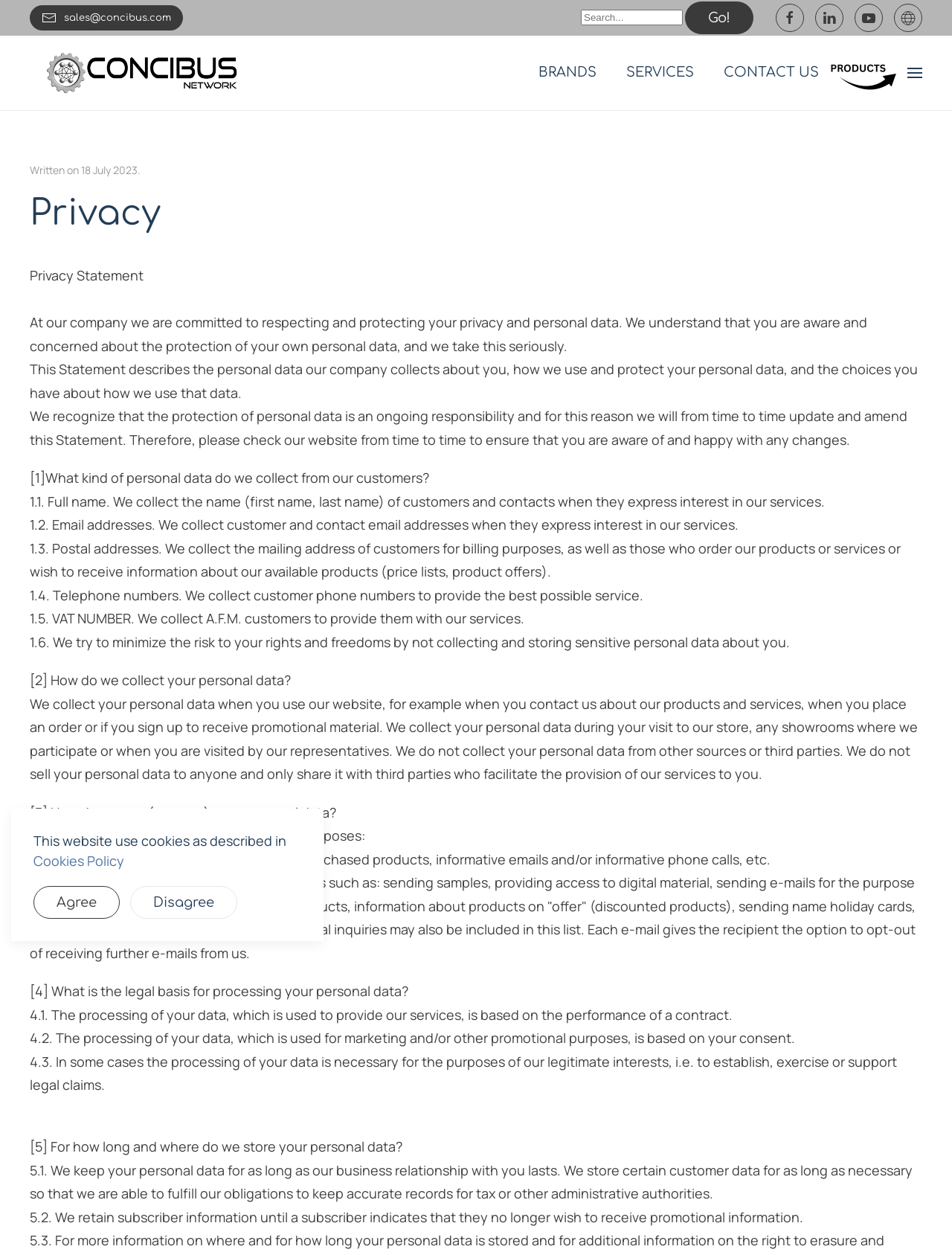Examine the image and give a thorough answer to the following question:
How long does the company store personal data?

According to the webpage, the company stores personal data for as long as their business relationship with the customer lasts, and they also retain certain customer data for tax or administrative purposes.